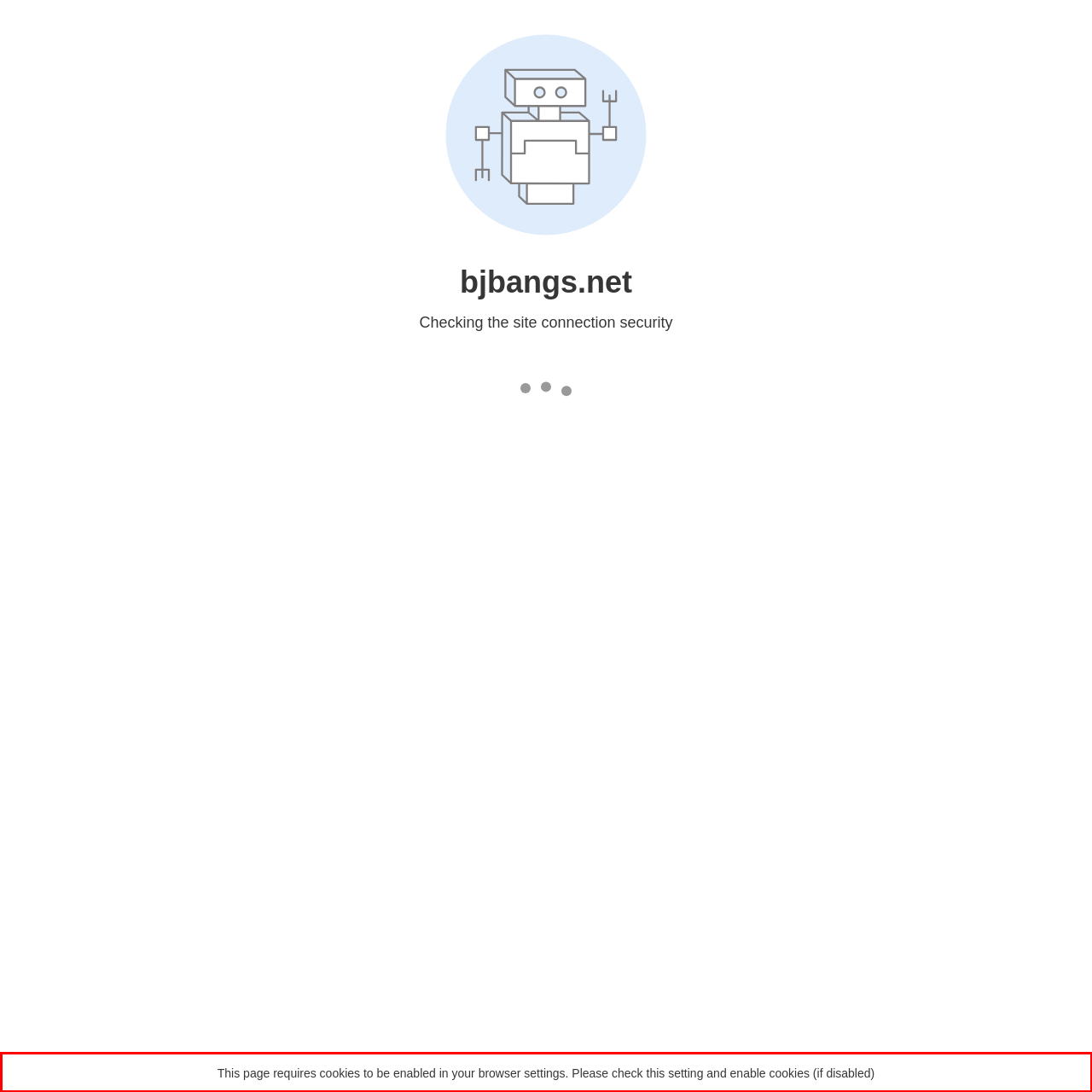You are provided with a screenshot of a webpage containing a red bounding box. Please extract the text enclosed by this red bounding box.

This page requires cookies to be enabled in your browser settings. Please check this setting and enable cookies (if disabled)